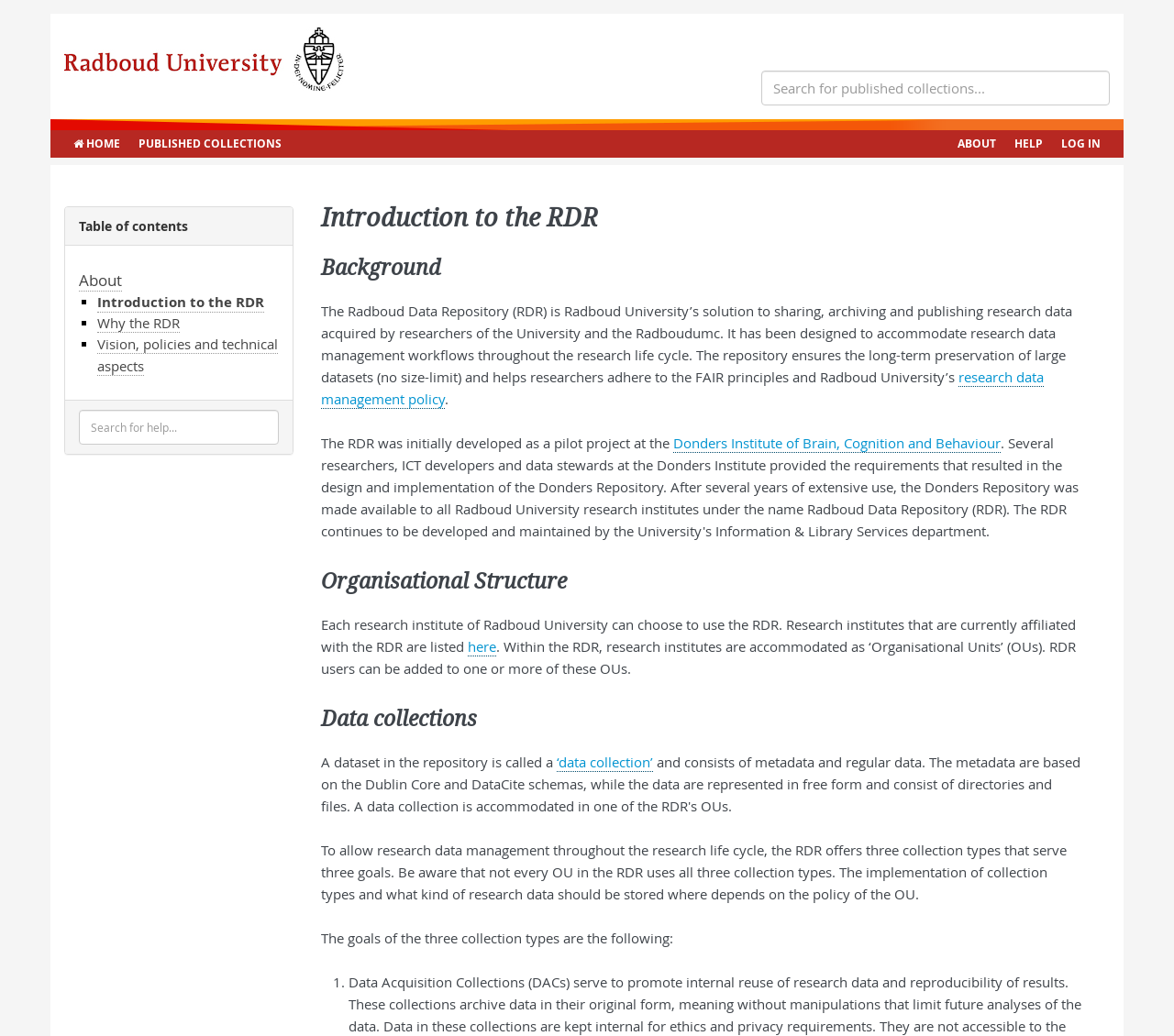Identify the bounding box coordinates of the HTML element based on this description: "About".

[0.067, 0.26, 0.104, 0.281]